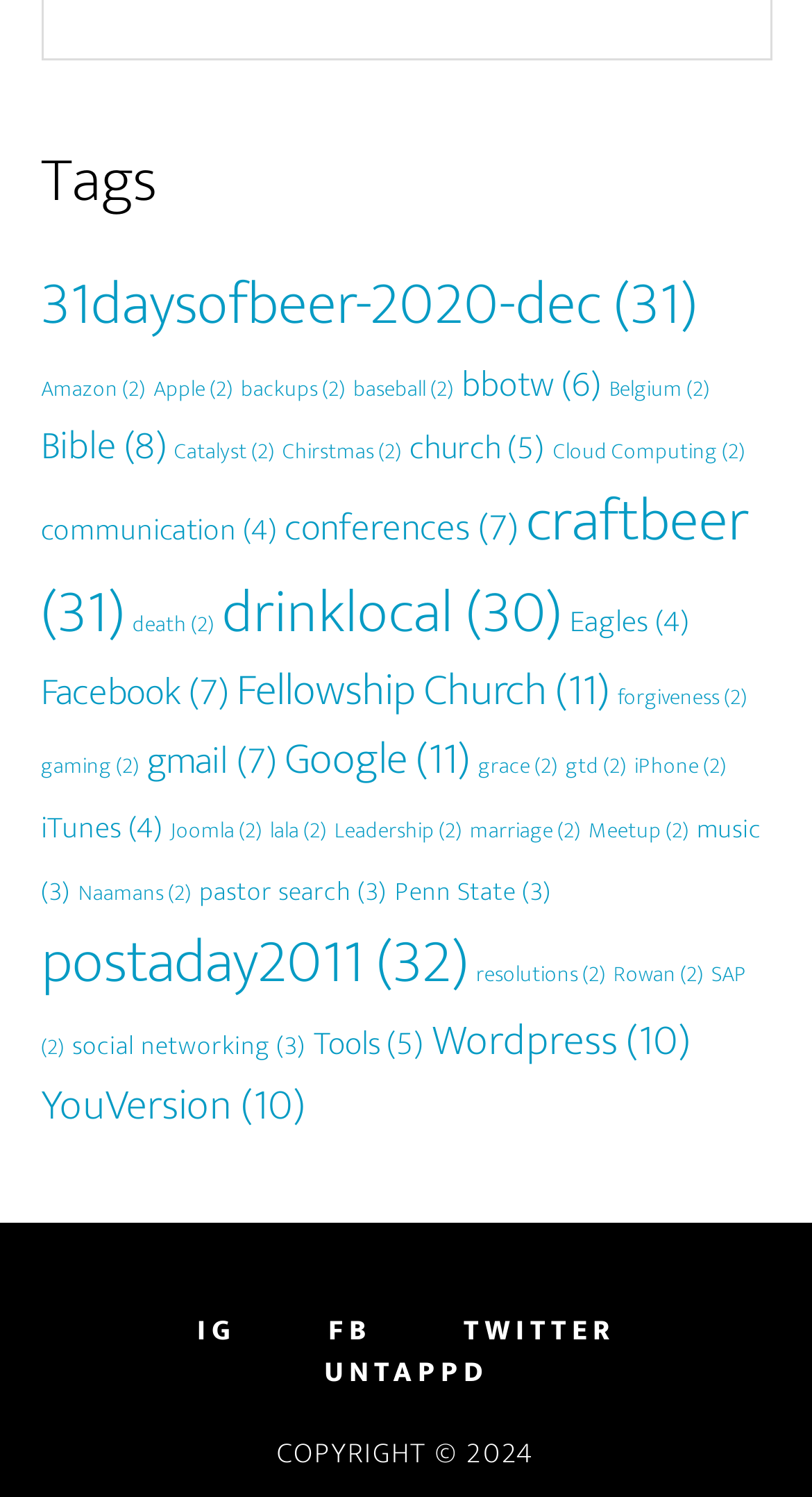How many tags are listed on this webpage?
Relying on the image, give a concise answer in one word or a brief phrase.

32